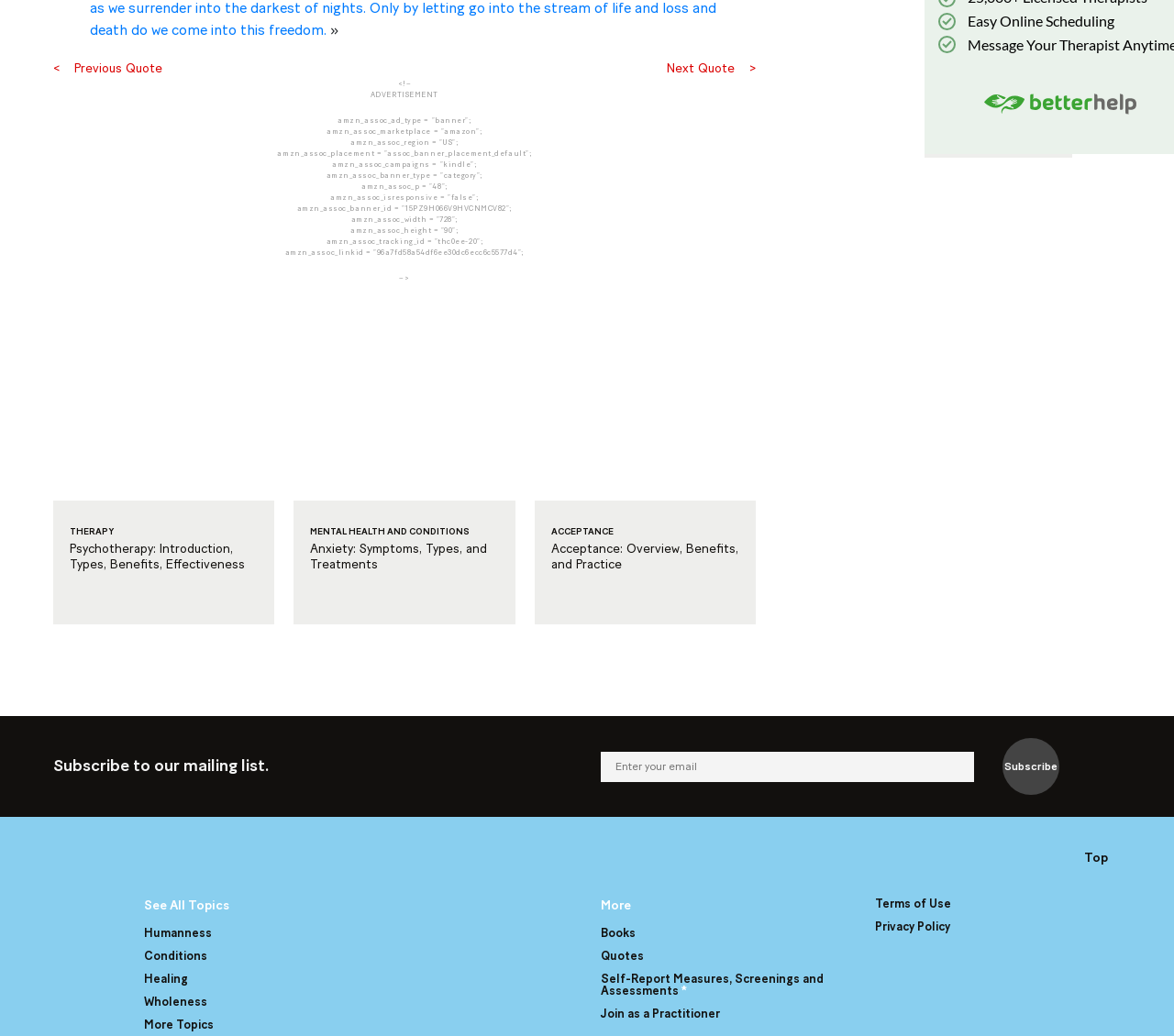Locate the bounding box coordinates of the element's region that should be clicked to carry out the following instruction: "Click the 'Previous Quote' link". The coordinates need to be four float numbers between 0 and 1, i.e., [left, top, right, bottom].

[0.045, 0.058, 0.138, 0.076]